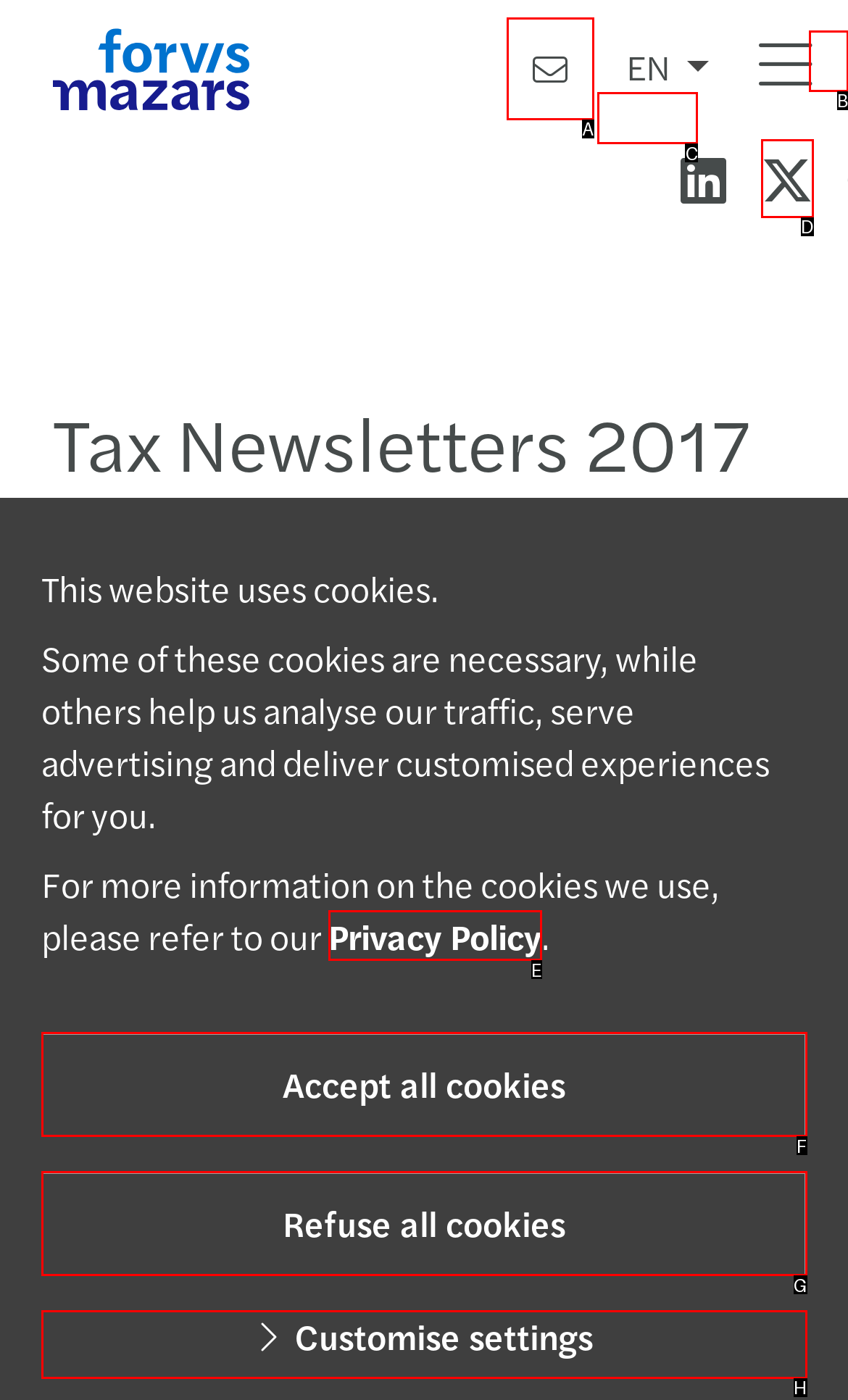Identify the HTML element that should be clicked to accomplish the task: Switch to Hungarian language
Provide the option's letter from the given choices.

C